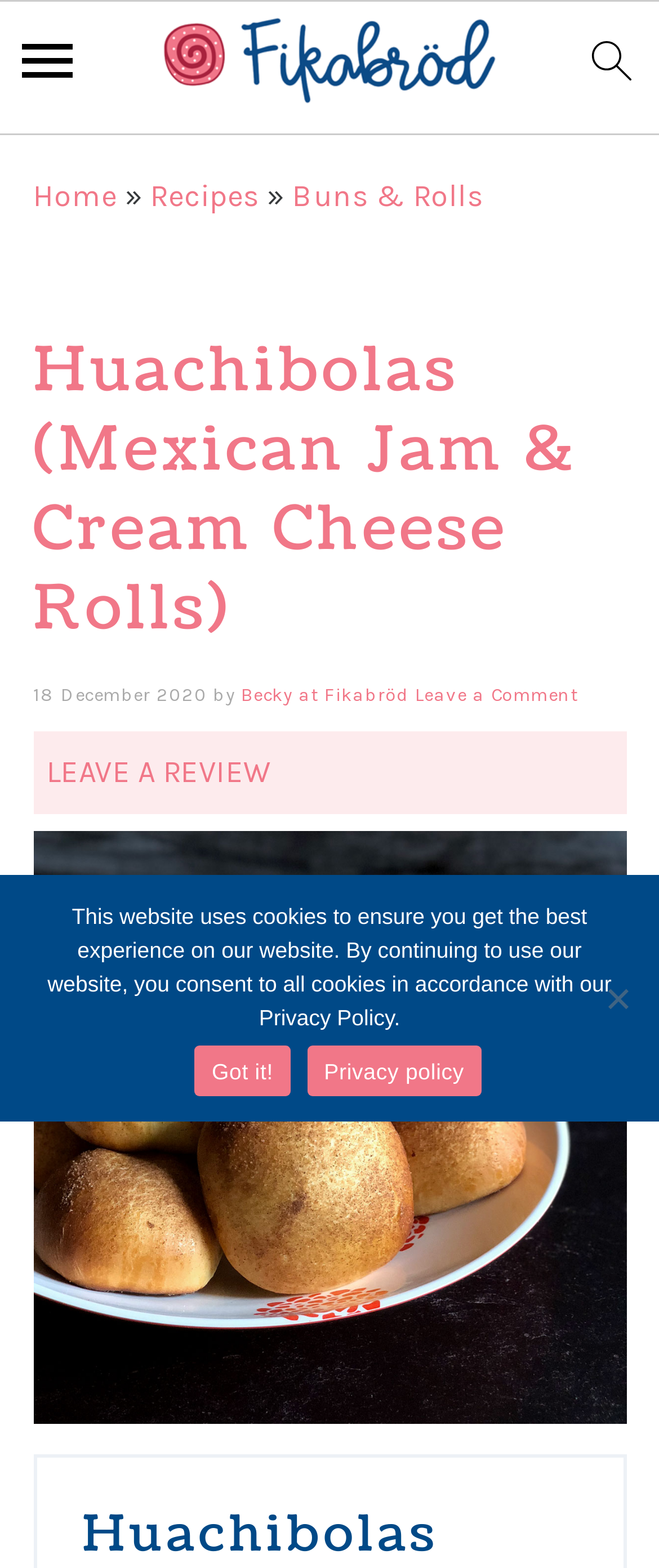Find the bounding box coordinates of the clickable element required to execute the following instruction: "go to recipes". Provide the coordinates as four float numbers between 0 and 1, i.e., [left, top, right, bottom].

[0.228, 0.113, 0.394, 0.137]